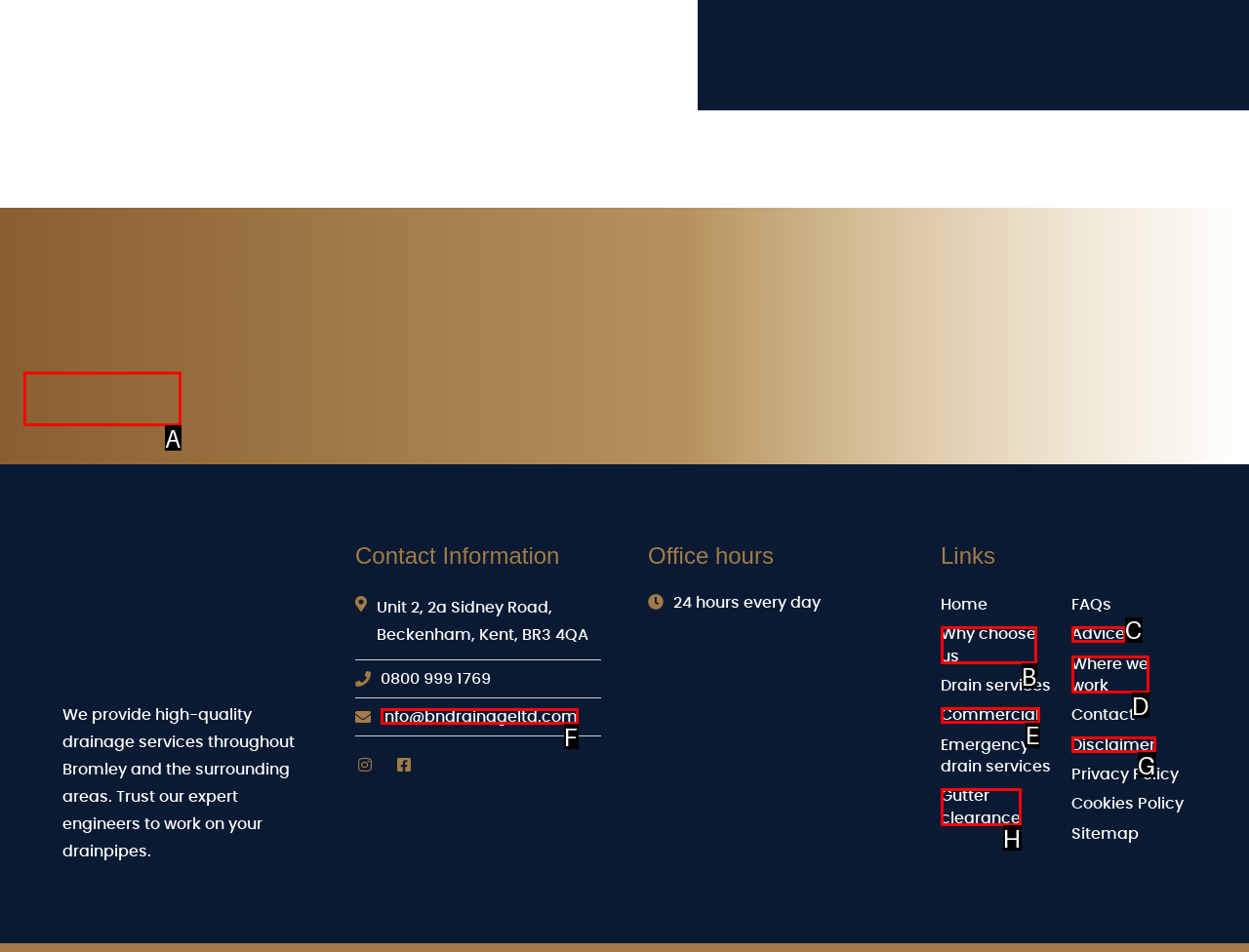Pick the HTML element that corresponds to the description: June 16, 2016February 13, 2017
Answer with the letter of the correct option from the given choices directly.

None